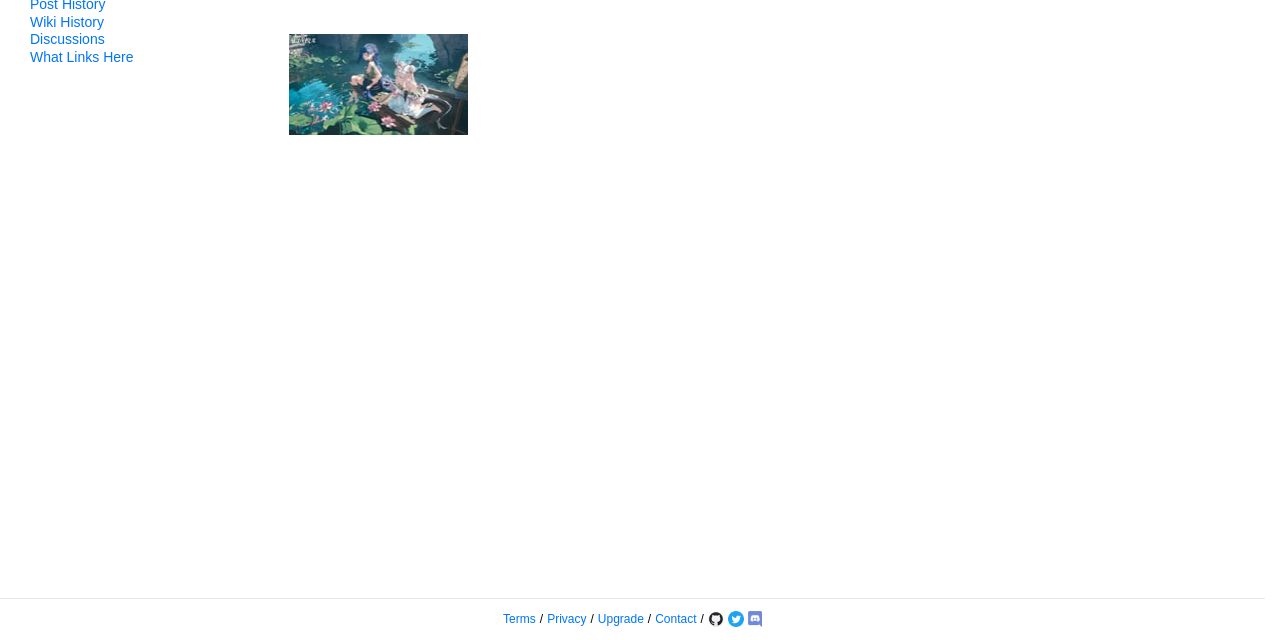Find the coordinates for the bounding box of the element with this description: "Facebook".

None